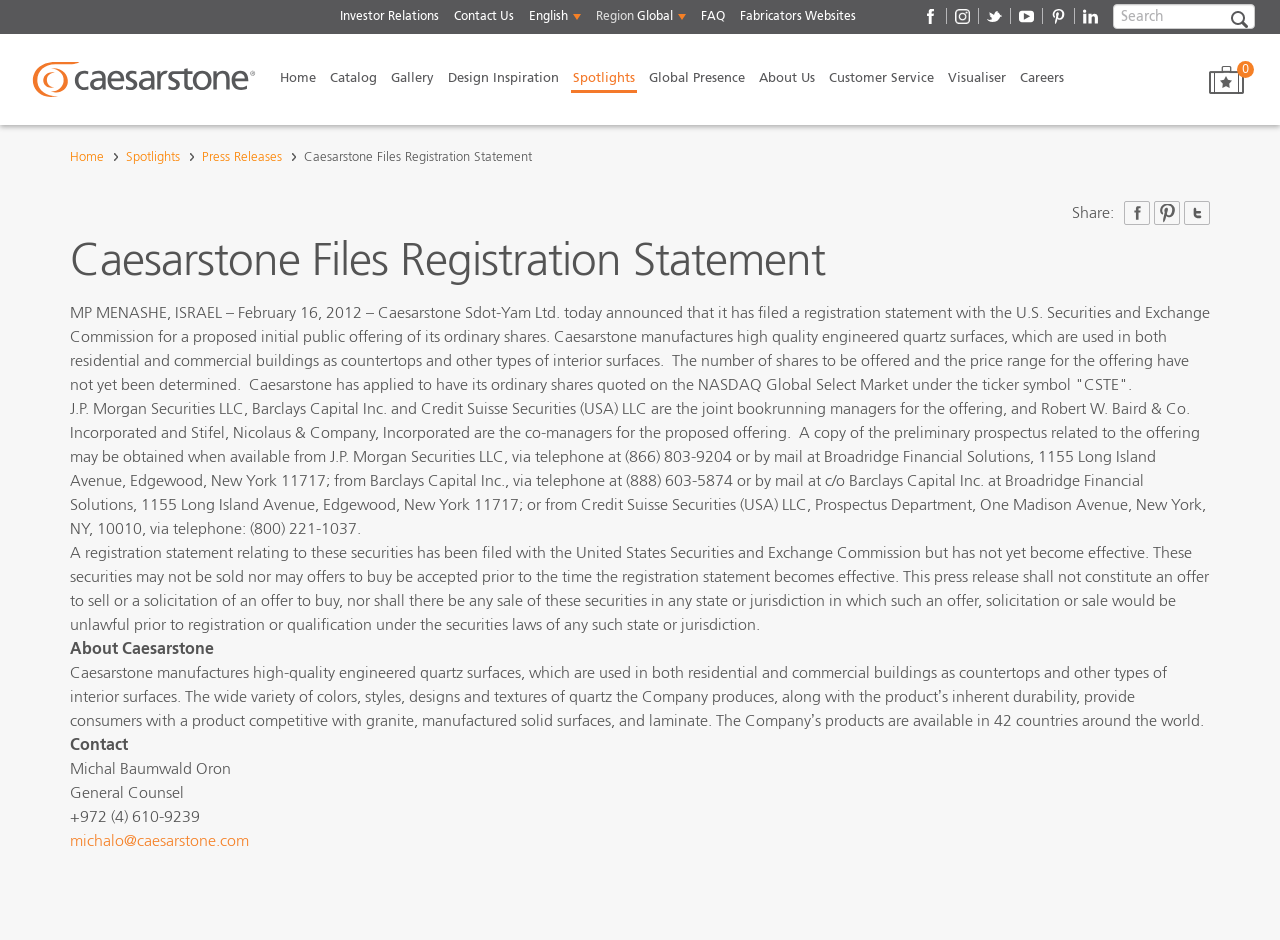Using the information shown in the image, answer the question with as much detail as possible: What is the purpose of Caesarstone's products?

The answer can be found in the first paragraph of the webpage, where it is stated that 'Caesarstone manufactures high-quality engineered quartz surfaces, which are used in both residential and commercial buildings as countertops and other types of interior surfaces.'